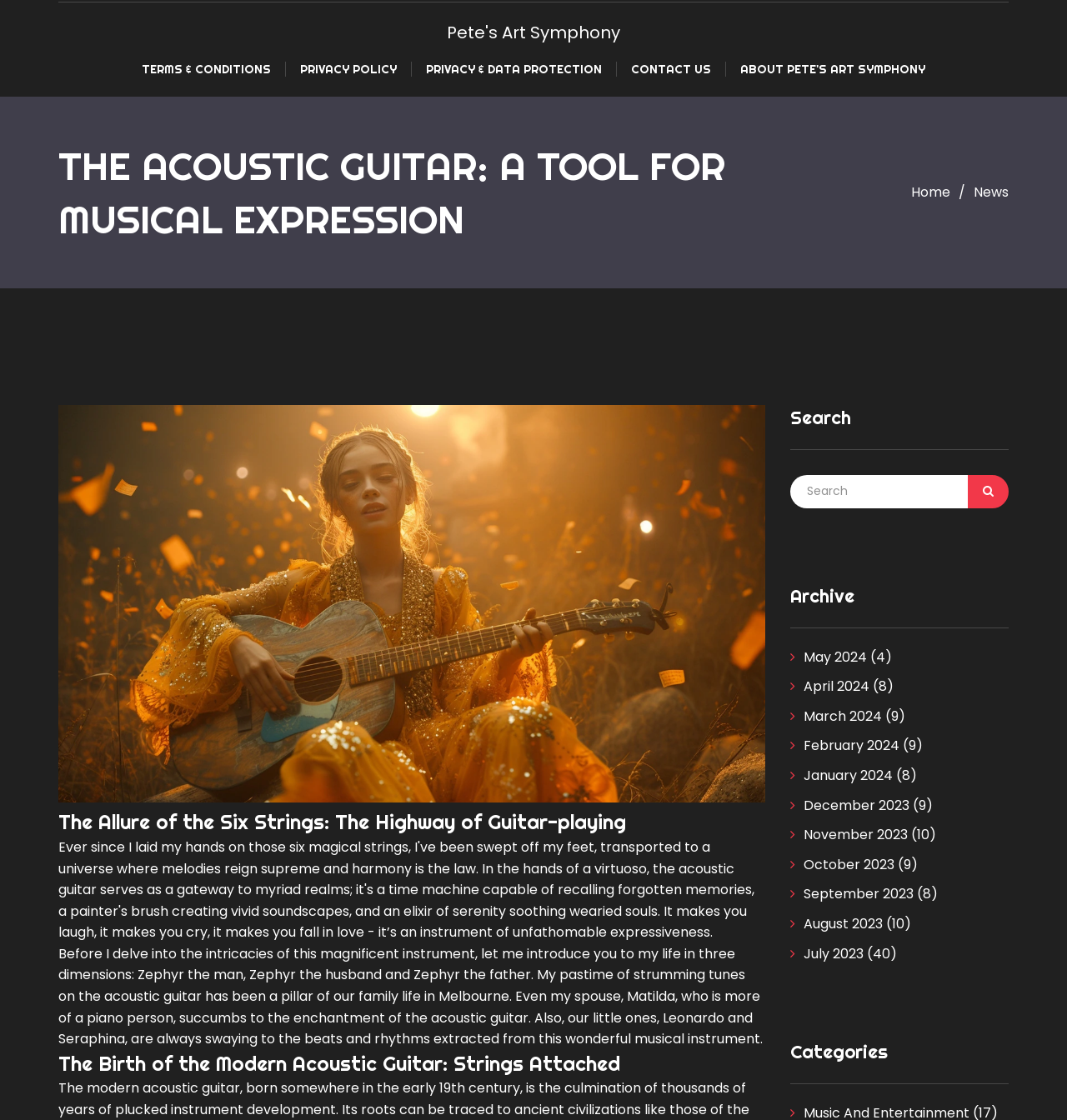What is the author's name mentioned in the webpage? Observe the screenshot and provide a one-word or short phrase answer.

Zephyr